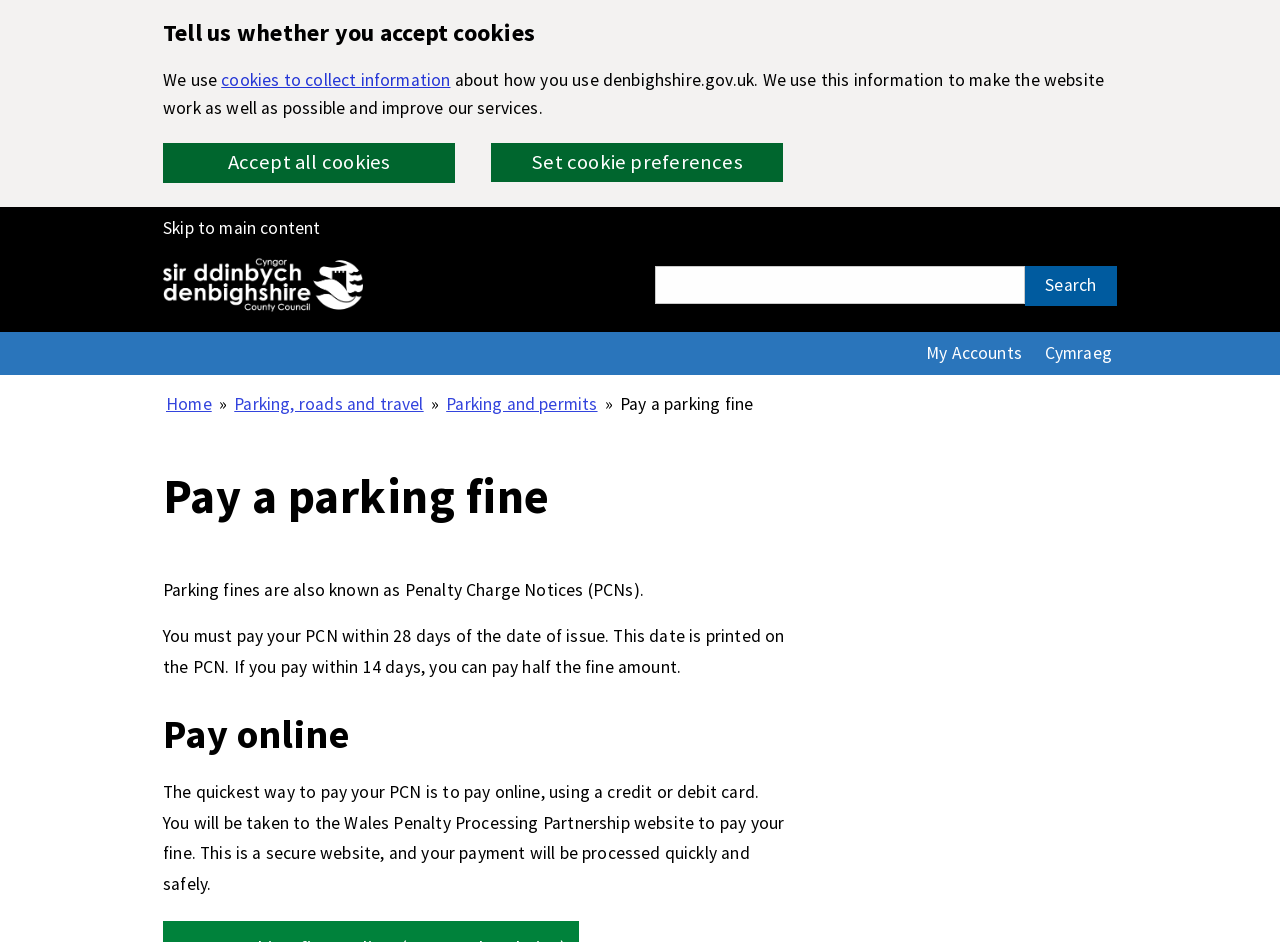Give the bounding box coordinates for the element described by: "My Accounts".

[0.72, 0.363, 0.802, 0.388]